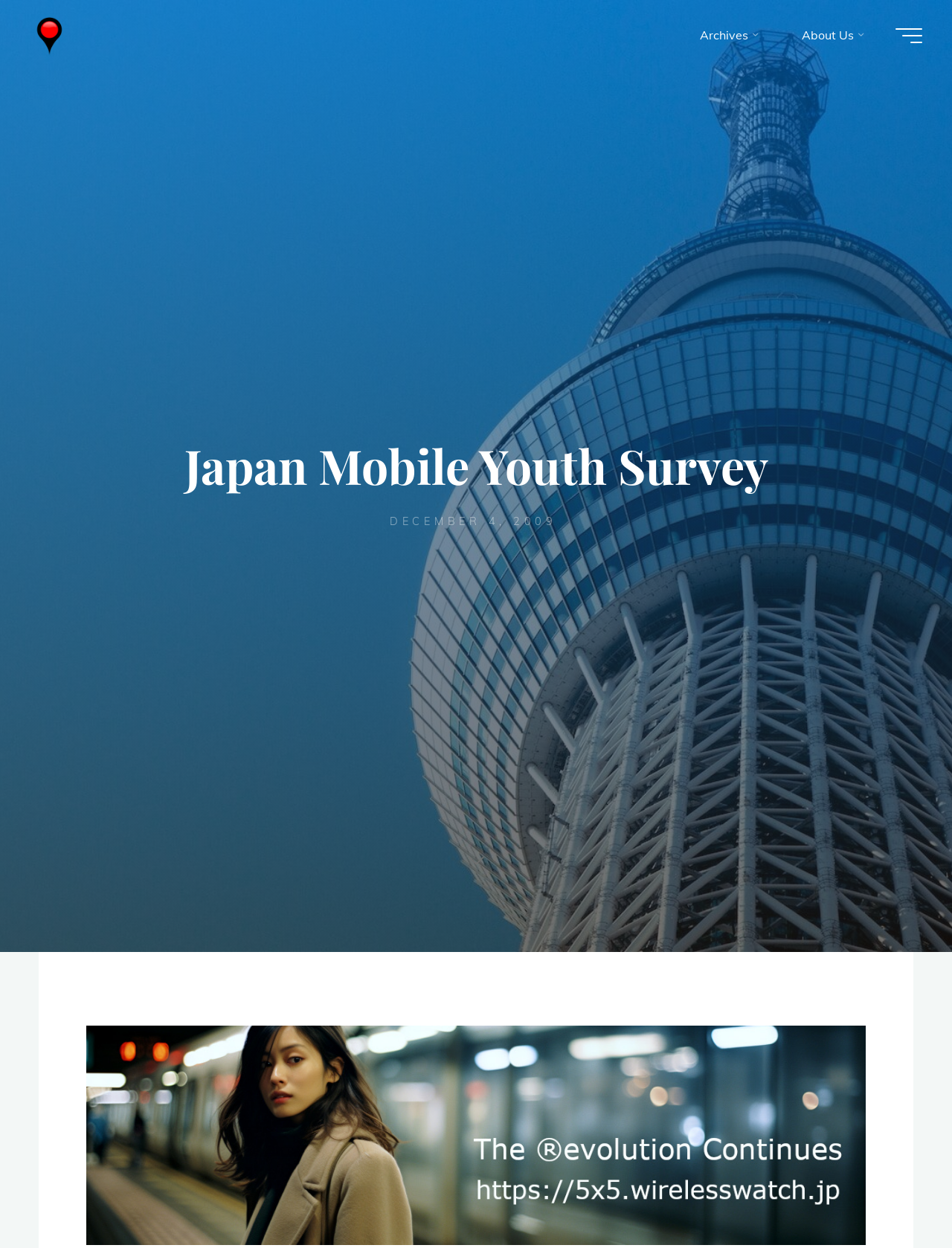Based on the element description title="Wireless Watch Japan", identify the bounding box coordinates for the UI element. The coordinates should be in the format (top-left x, top-left y, bottom-right x, bottom-right y) and within the 0 to 1 range.

[0.031, 0.022, 0.072, 0.034]